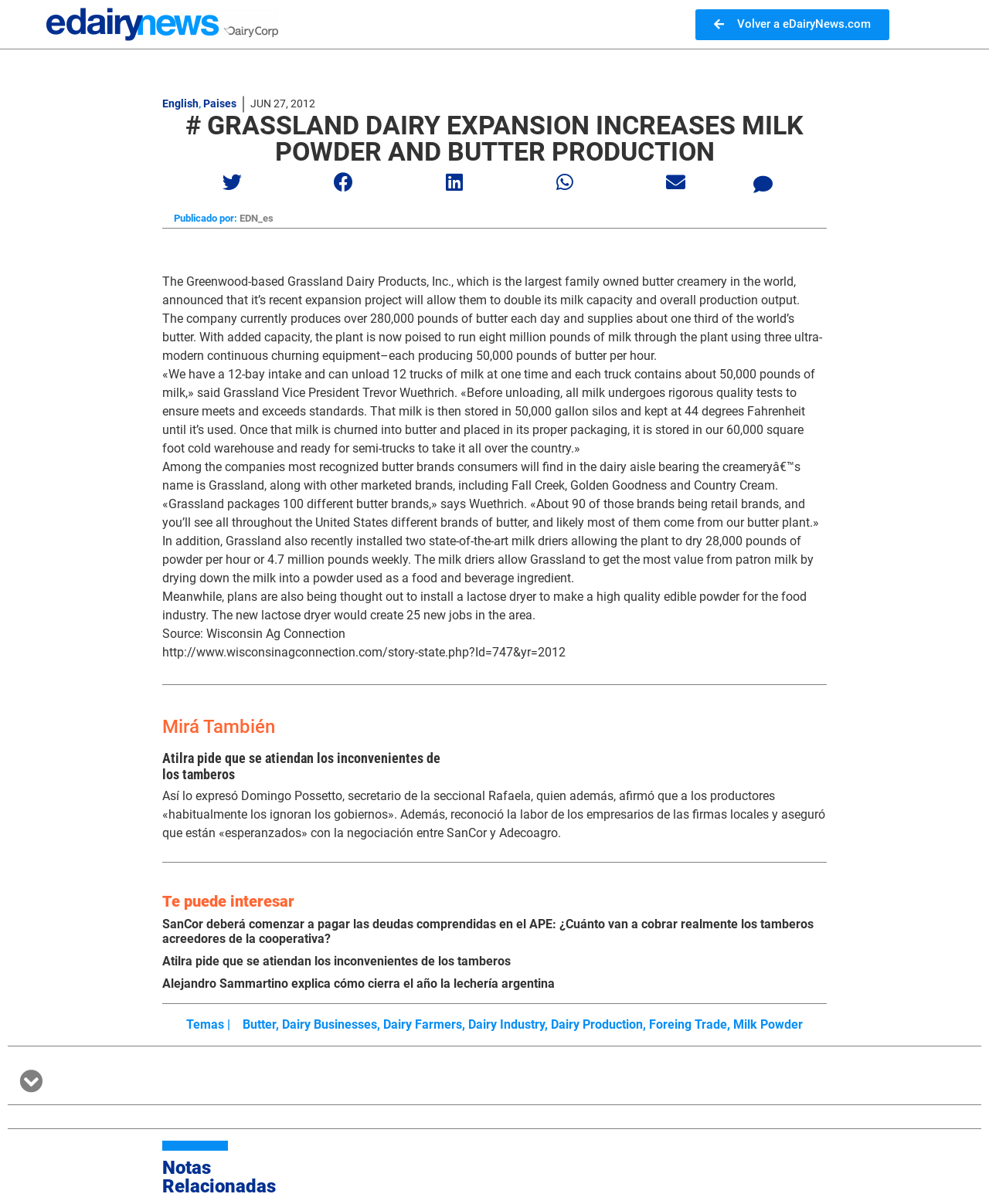Please identify the bounding box coordinates of the element's region that should be clicked to execute the following instruction: "Click the 'Volver a eDairyNews.com' button". The bounding box coordinates must be four float numbers between 0 and 1, i.e., [left, top, right, bottom].

[0.703, 0.007, 0.899, 0.033]